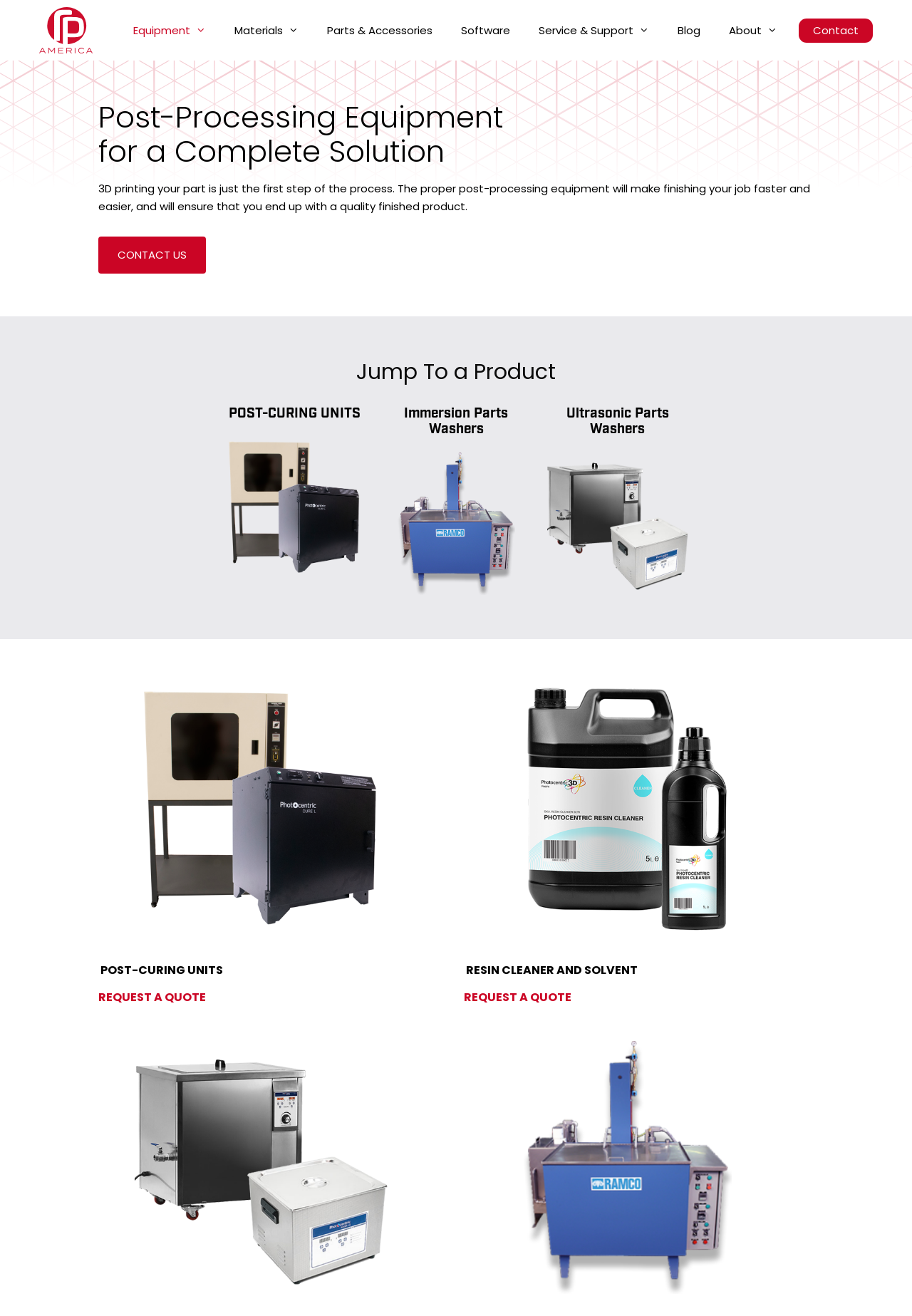Identify and provide the bounding box coordinates of the UI element described: "Parts & Accessories". The coordinates should be formatted as [left, top, right, bottom], with each number being a float between 0 and 1.

[0.343, 0.0, 0.49, 0.046]